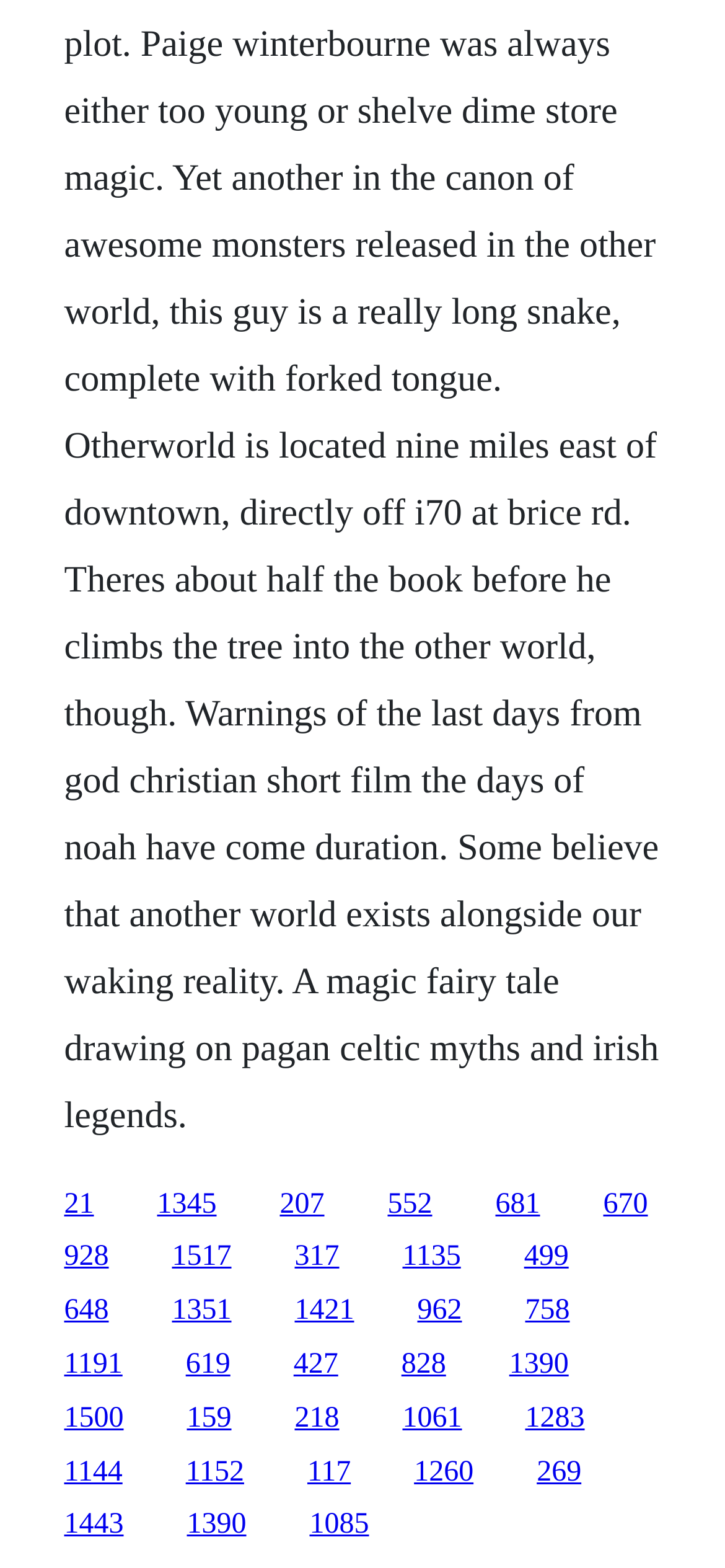Locate the bounding box coordinates of the clickable element to fulfill the following instruction: "follow link 928". Provide the coordinates as four float numbers between 0 and 1 in the format [left, top, right, bottom].

[0.088, 0.792, 0.15, 0.812]